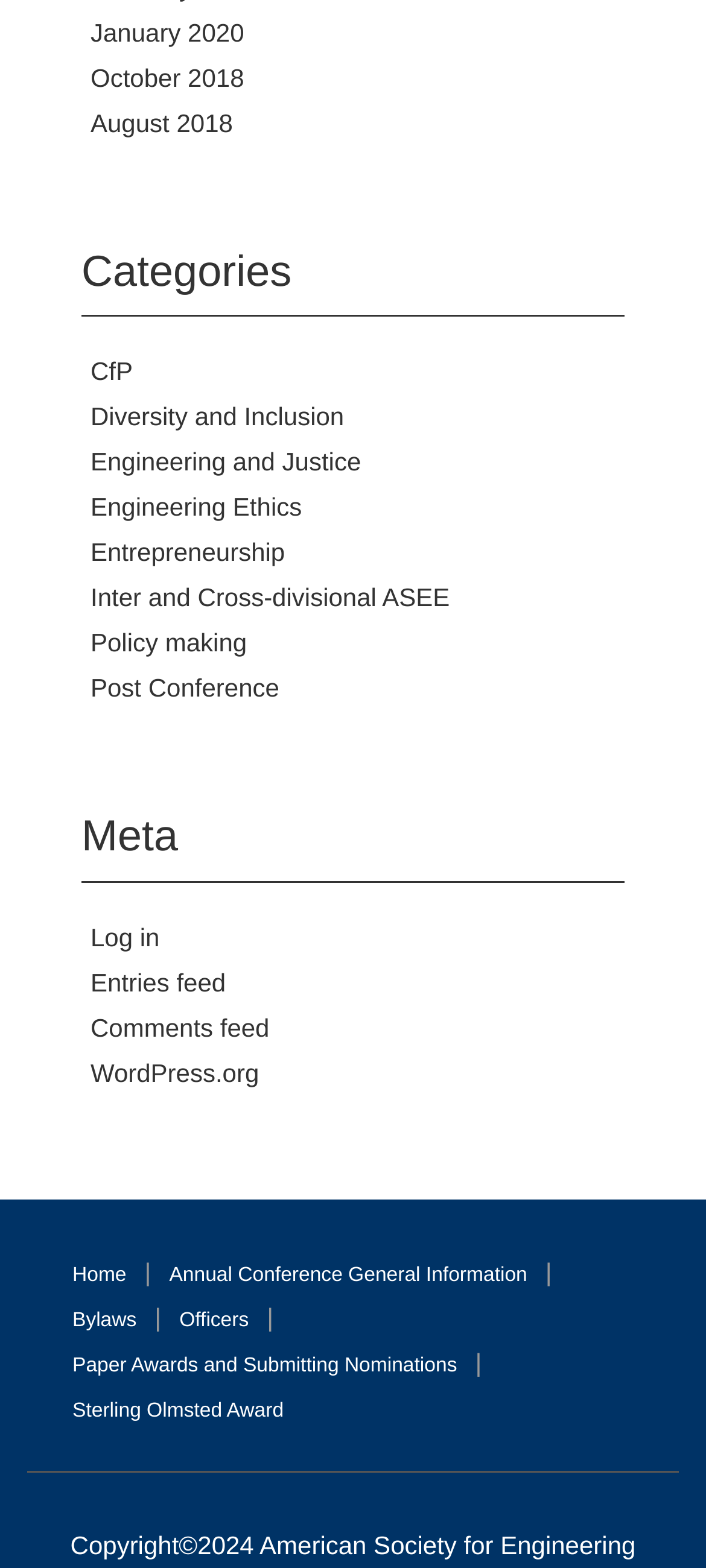Please provide a brief answer to the question using only one word or phrase: 
What is the last link under 'Meta'?

WordPress.org